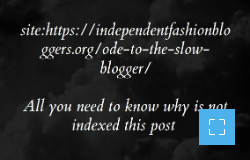Break down the image and describe each part extensively.

The image showcases a dark, atmospheric background with light text prominently displayed. At the top, it features the website link: "site: https://independentfashionbloggers.org/ode-to-the-slow-blogger/", indicating a reference to a blog post that discusses topics related to blogging culture. Below this link, the text reads: "All you need to know why is not indexed this post," suggesting the content addresses issues relevant to search engine indexing or visibility. The subtle yet engaging design creates a sense of intrigue around the topic, inviting viewers to explore further.